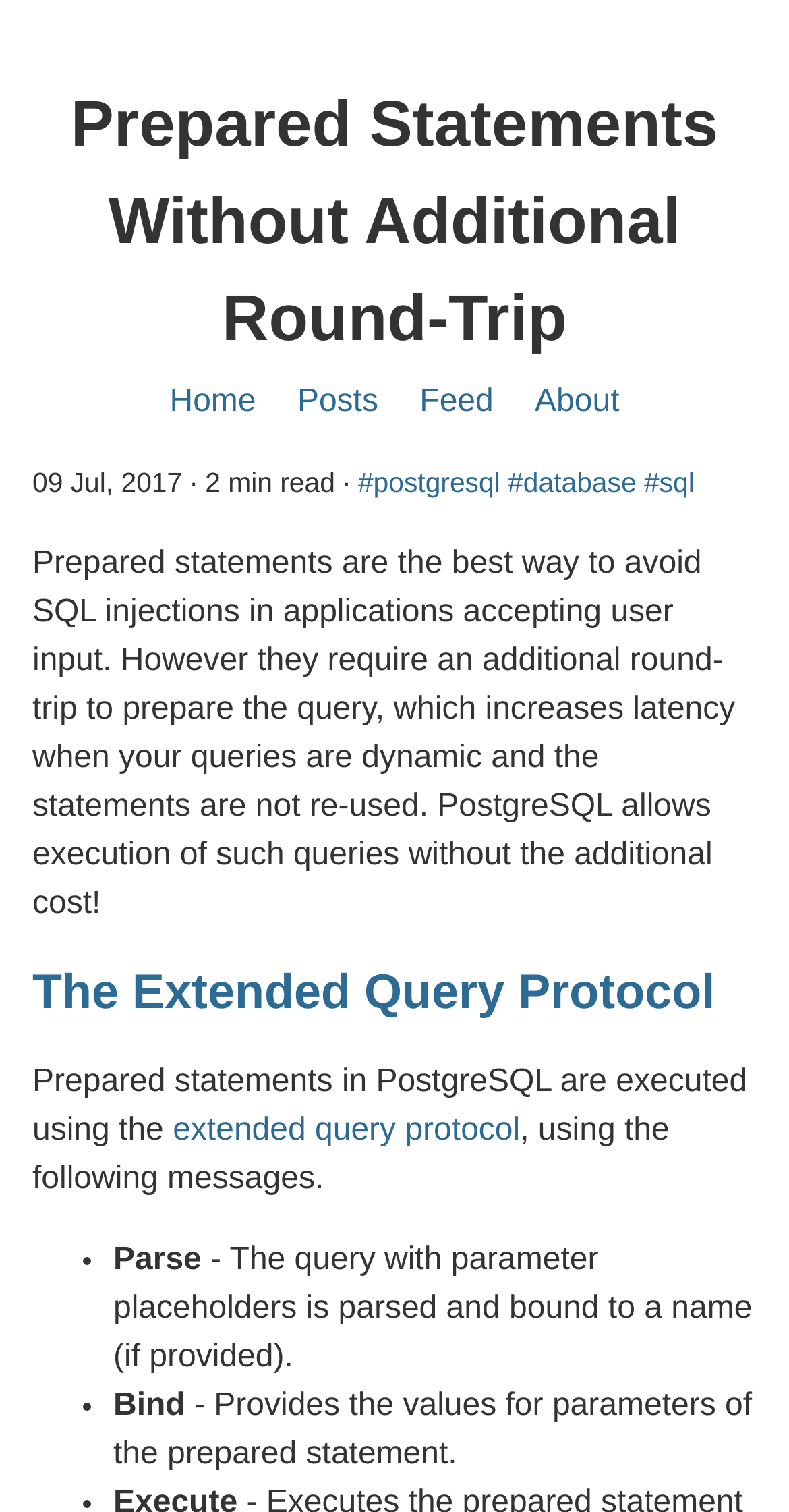Find the bounding box of the UI element described as: "extended query protocol". The bounding box coordinates should be given as four float values between 0 and 1, i.e., [left, top, right, bottom].

[0.219, 0.736, 0.659, 0.759]